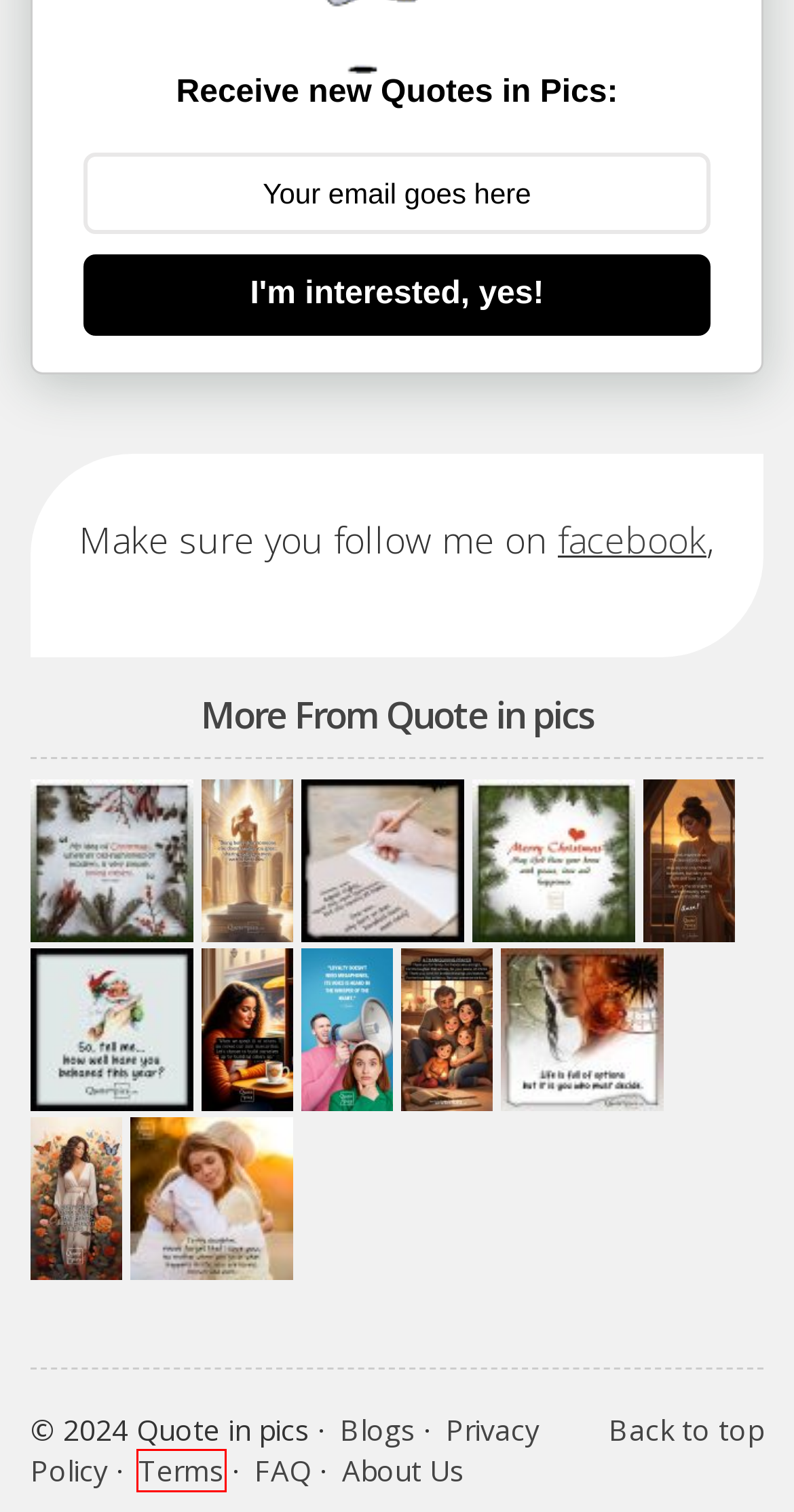You have a screenshot of a webpage with a red rectangle bounding box around an element. Identify the best matching webpage description for the new page that appears after clicking the element in the bounding box. The descriptions are:
A. All Blogs - Quote in pics
B. Life is full of decisions - Quote in pics
C. Don't hold onto a love that hurts more than it helps.  - Quote in pics
D. To my daughter, never forget that I love you - Quote in pics
E. Privacy Policy - Quote in pics
F. FAQ - Quote in pics
G. Terms of Services - Quote in pics
H. About Us - Quote in pics

G